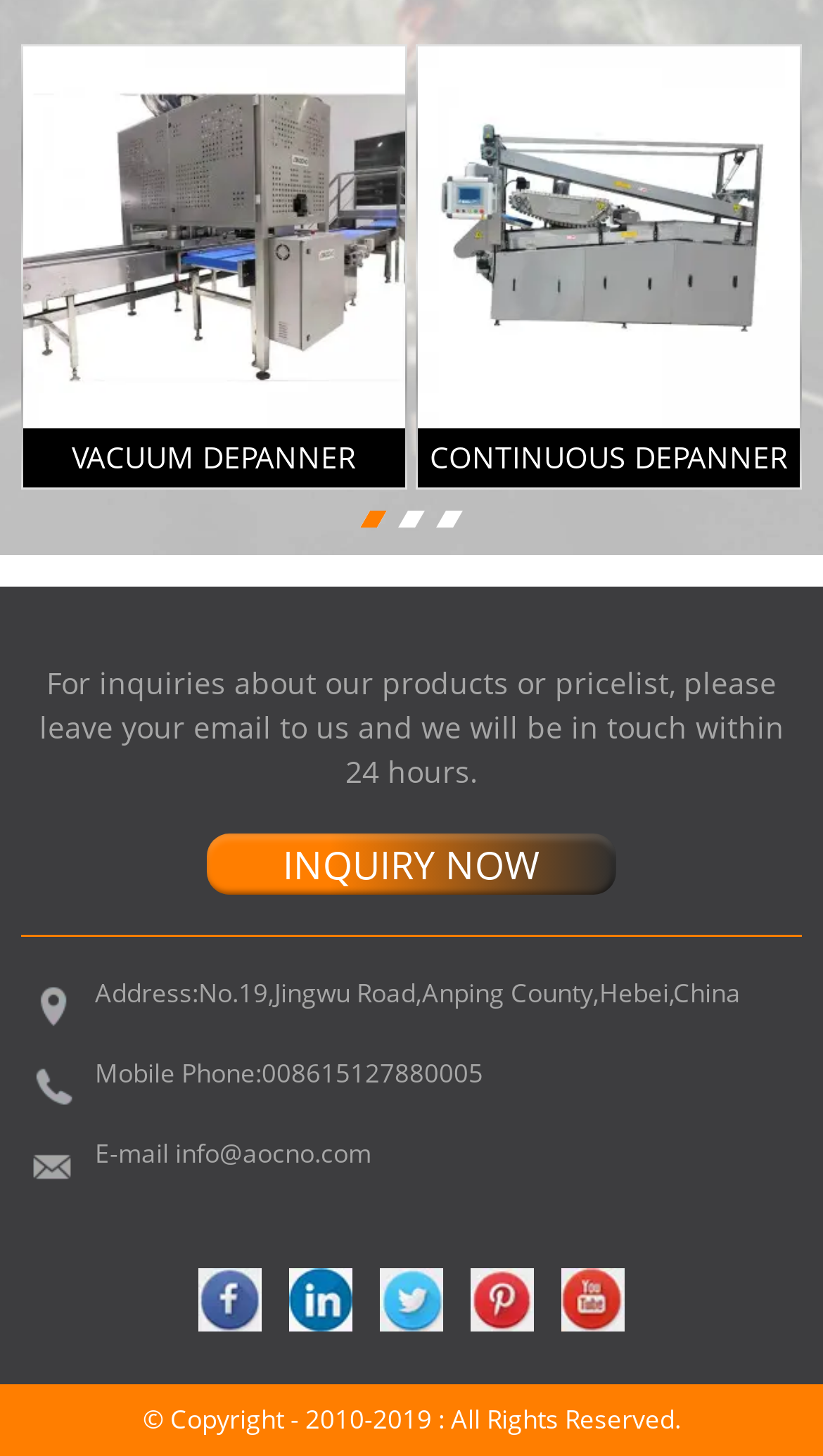Bounding box coordinates are specified in the format (top-left x, top-left y, bottom-right x, bottom-right y). All values are floating point numbers bounded between 0 and 1. Please provide the bounding box coordinate of the region this sentence describes: Continuous depanner

[0.508, 0.294, 0.972, 0.335]